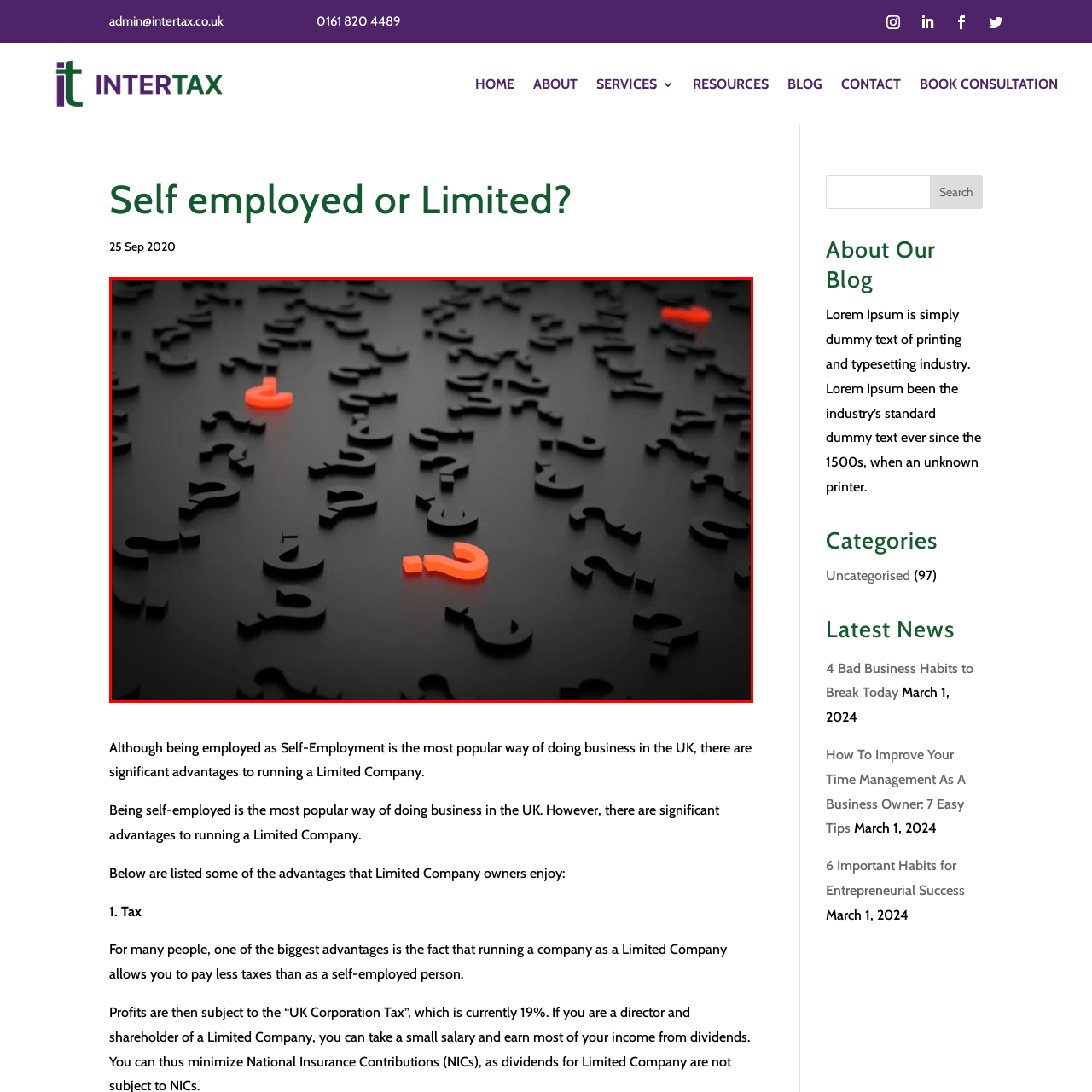Examine the picture highlighted with a red border, What is the purpose of the orange question marks? Please respond with a single word or phrase.

To draw attention